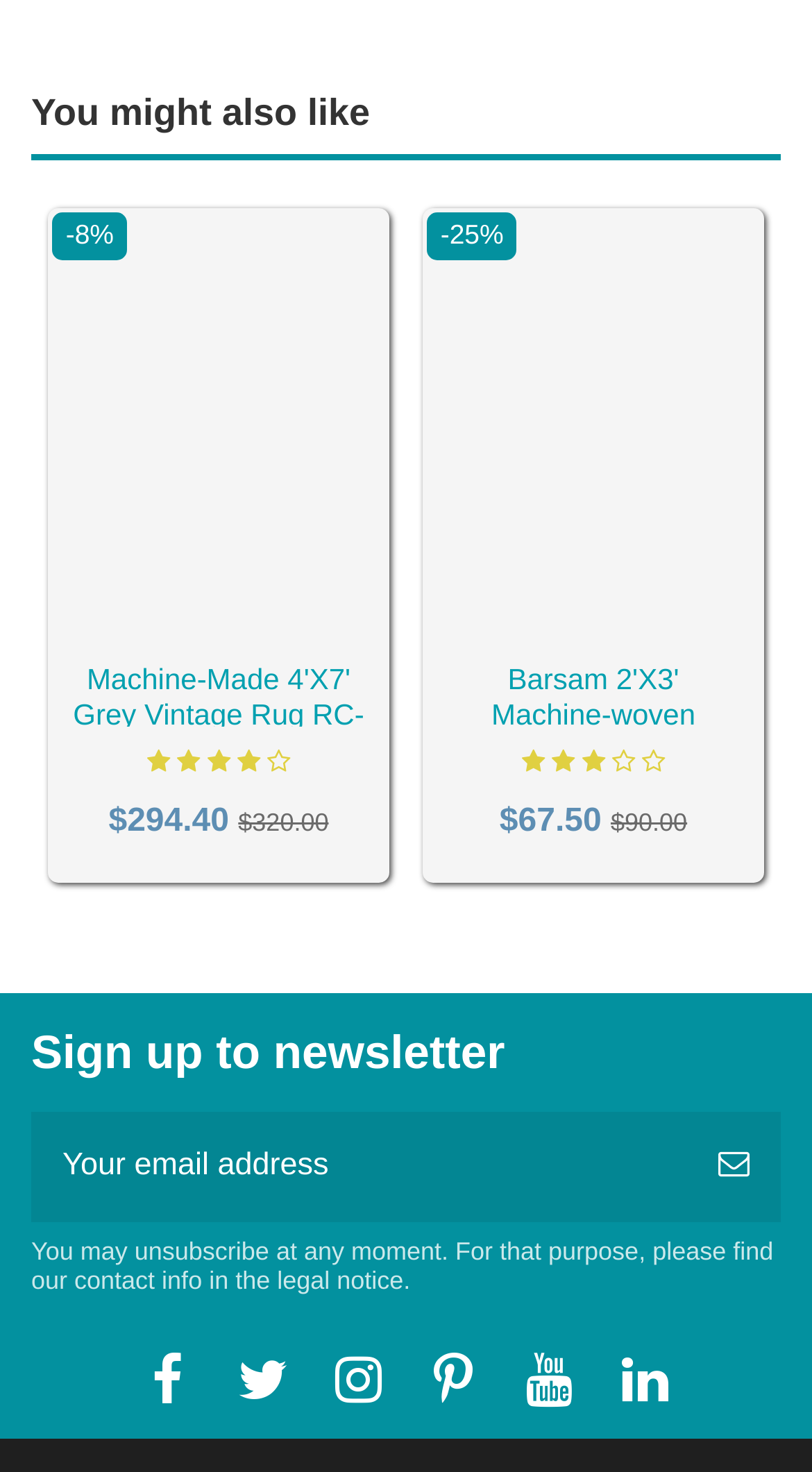Pinpoint the bounding box coordinates of the area that must be clicked to complete this instruction: "Subscribe to newsletter".

[0.846, 0.755, 0.962, 0.83]